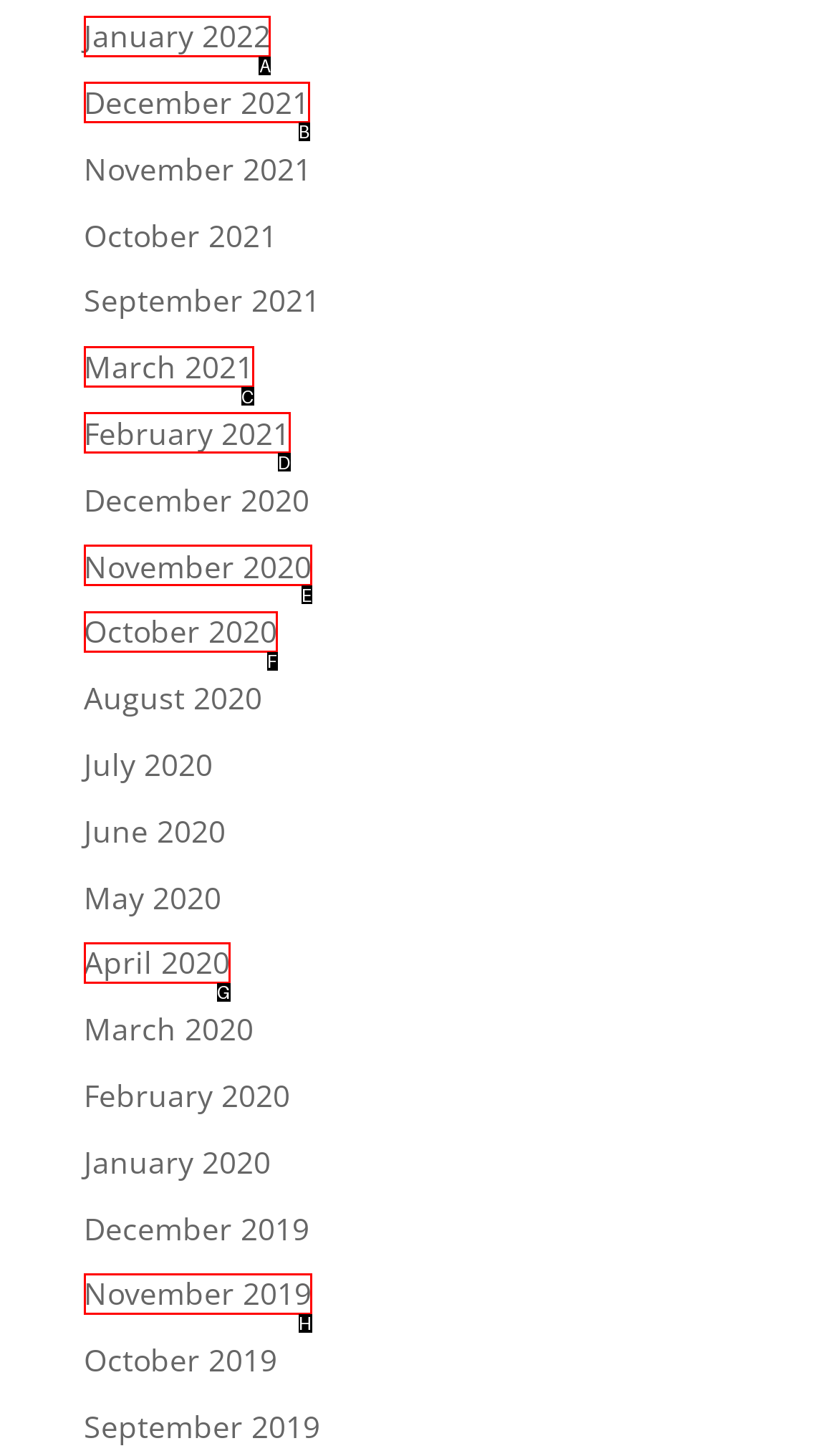Select the appropriate HTML element that needs to be clicked to execute the following task: Close the notification. Respond with the letter of the option.

None